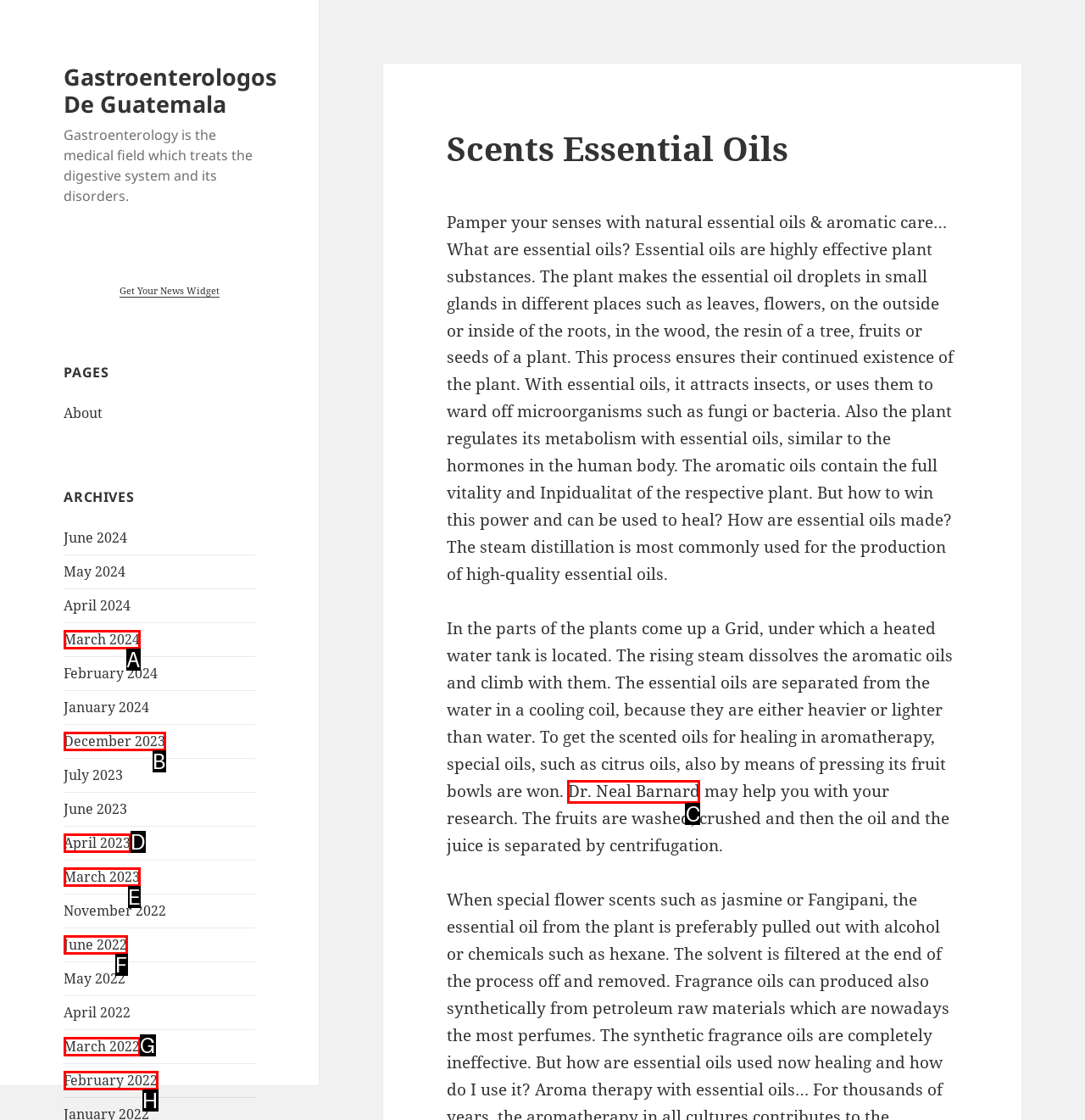Given the task: Learn about 'Dr. Neal Barnard', point out the letter of the appropriate UI element from the marked options in the screenshot.

C